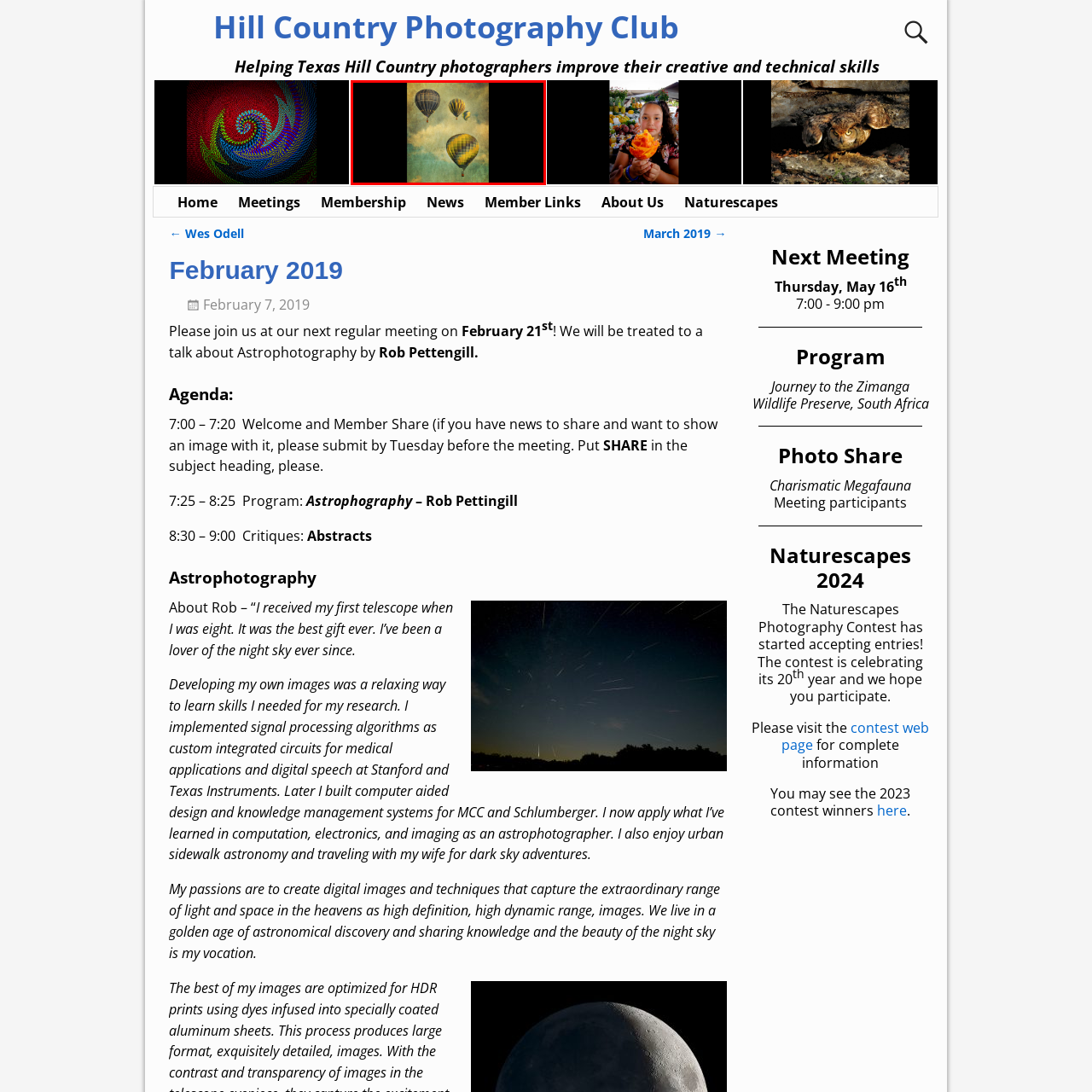Examine the section enclosed by the red box and give a brief answer to the question: What is the atmosphere evoked by the scene?

Joy and tranquility